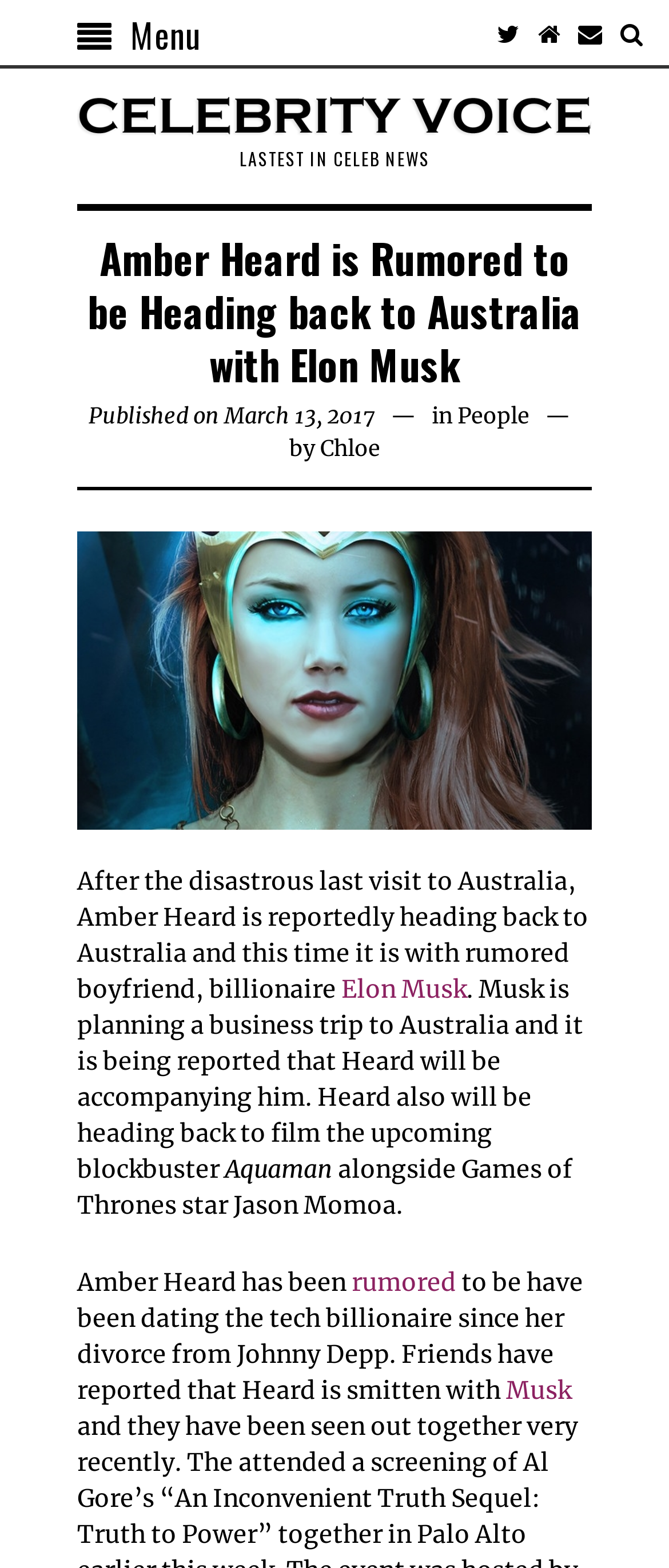Please indicate the bounding box coordinates of the element's region to be clicked to achieve the instruction: "Learn more about Amber Heard's rumored boyfriend". Provide the coordinates as four float numbers between 0 and 1, i.e., [left, top, right, bottom].

[0.756, 0.877, 0.854, 0.896]